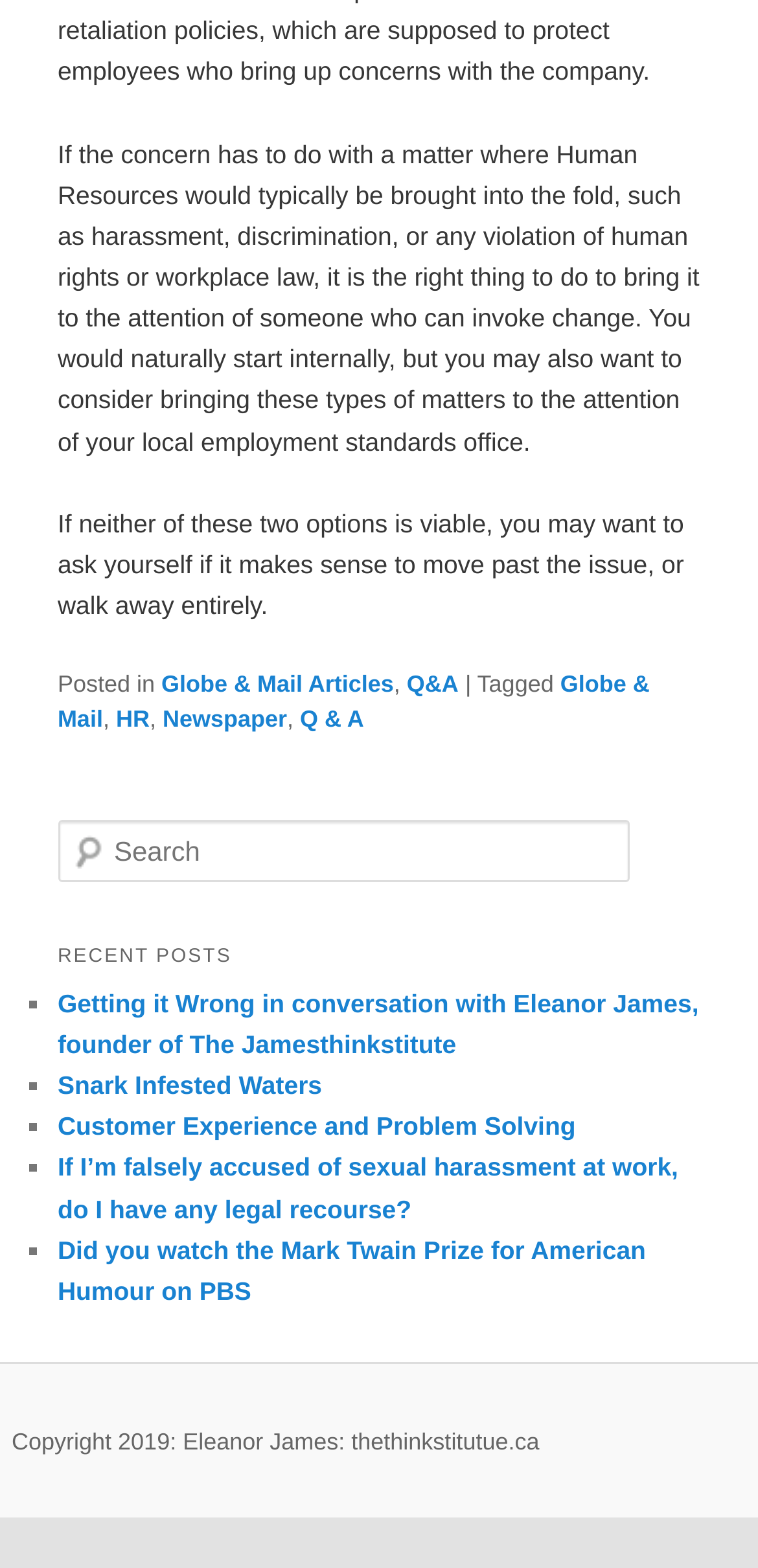What type of content is categorized under 'Globe & Mail Articles'?
Can you give a detailed and elaborate answer to the question?

The link 'Globe & Mail Articles' is categorized under 'Posted in' and is adjacent to the link 'Newspaper', suggesting that the content categorized under 'Globe & Mail Articles' is related to newspaper articles.